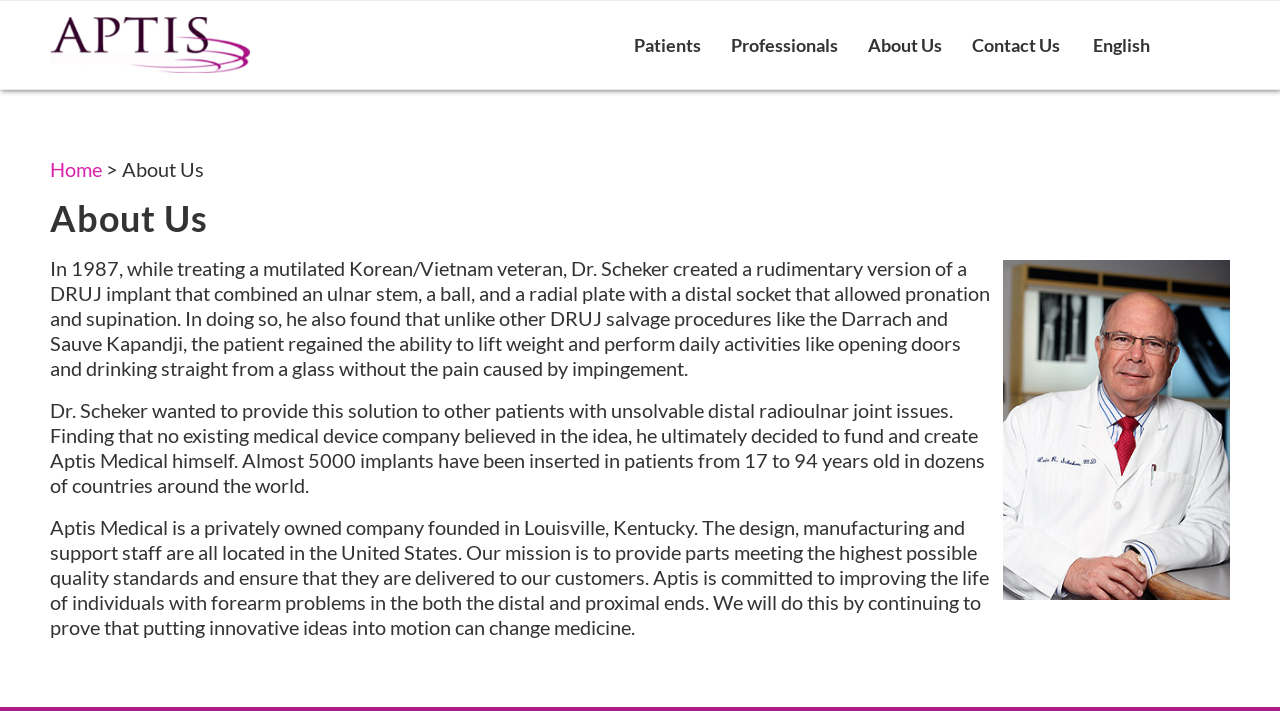Please answer the following question using a single word or phrase: 
What is the name of the doctor who created the DRUJ implant?

Dr. Scheker